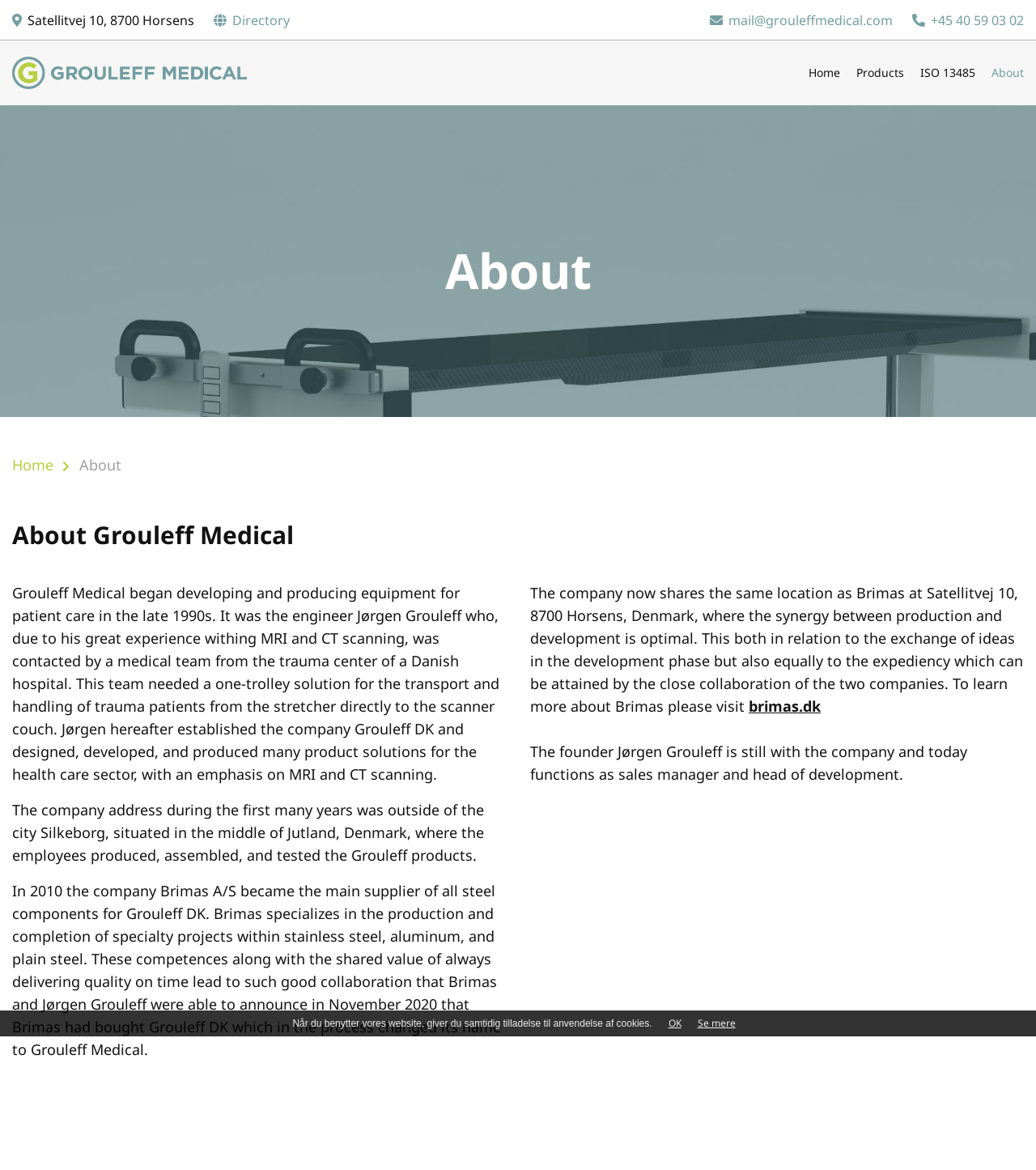Identify the bounding box for the element characterized by the following description: "+45 40 59 03 02".

[0.865, 0.0, 0.988, 0.035]